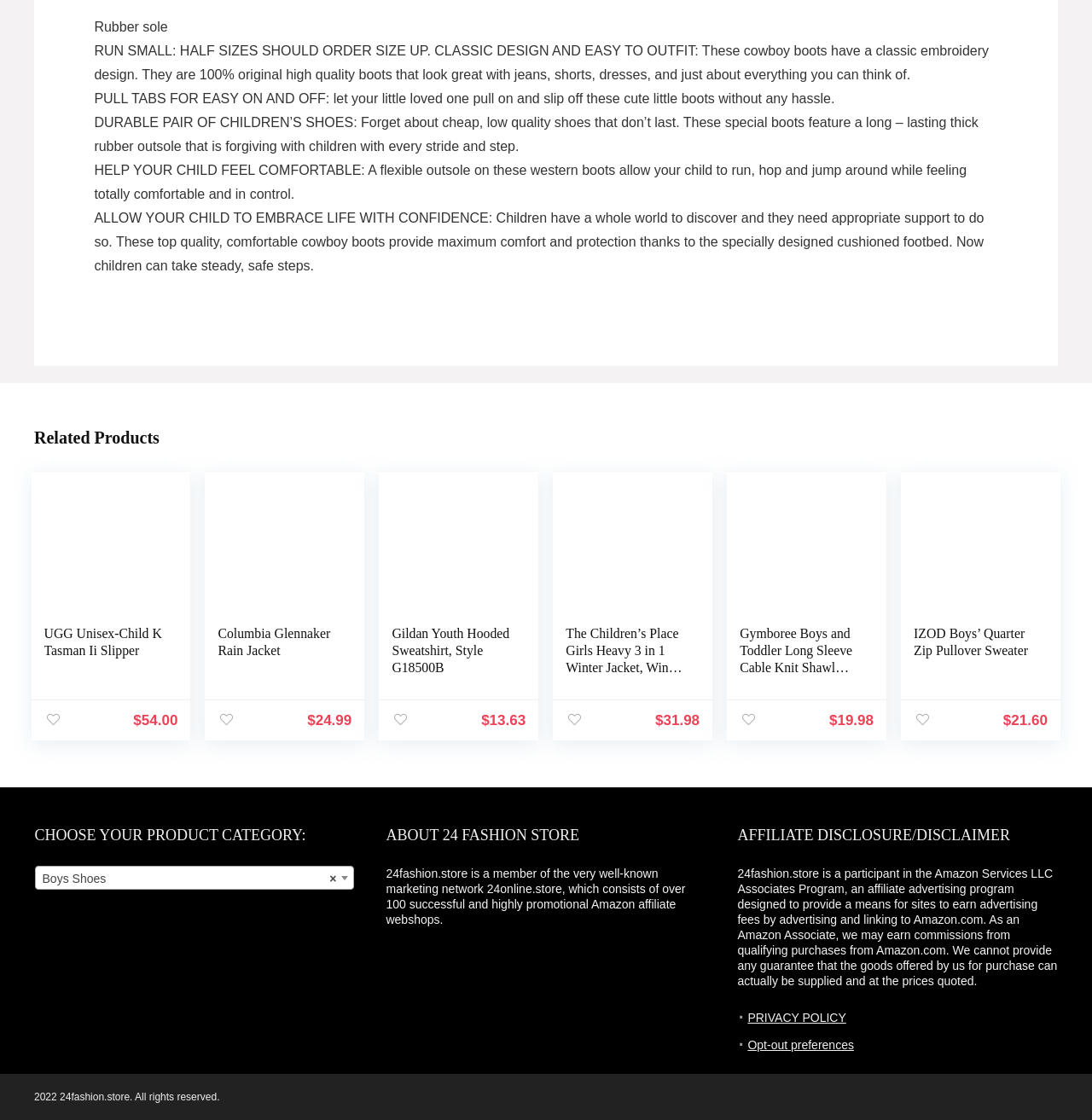What is the purpose of the 'PULL TABS' feature?
Relying on the image, give a concise answer in one word or a brief phrase.

Easy on and off